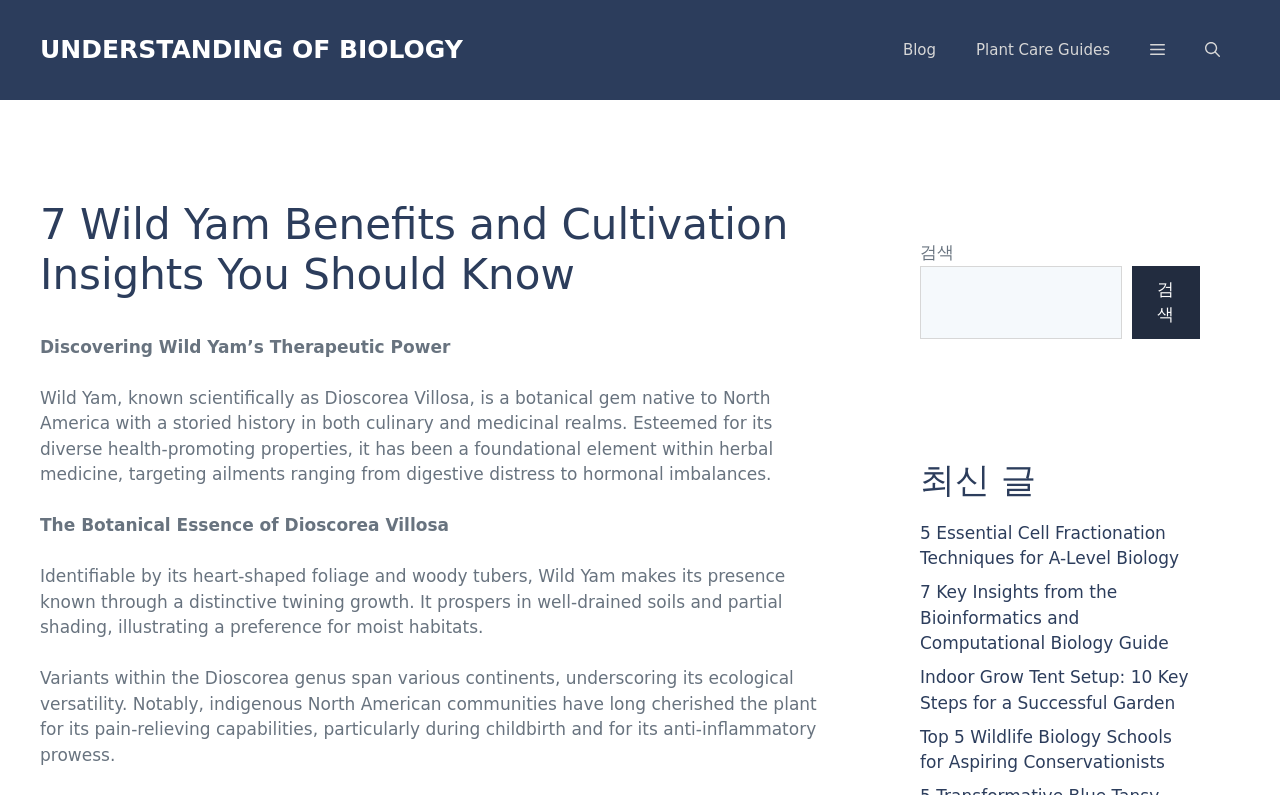What is the topic of the article 'Indoor Grow Tent Setup: 10 Key Steps for a Successful Garden'?
Utilize the information in the image to give a detailed answer to the question.

The topic of the article 'Indoor Grow Tent Setup: 10 Key Steps for a Successful Garden' can be inferred from its title, which suggests that it is about setting up an indoor grow tent for gardening purposes.